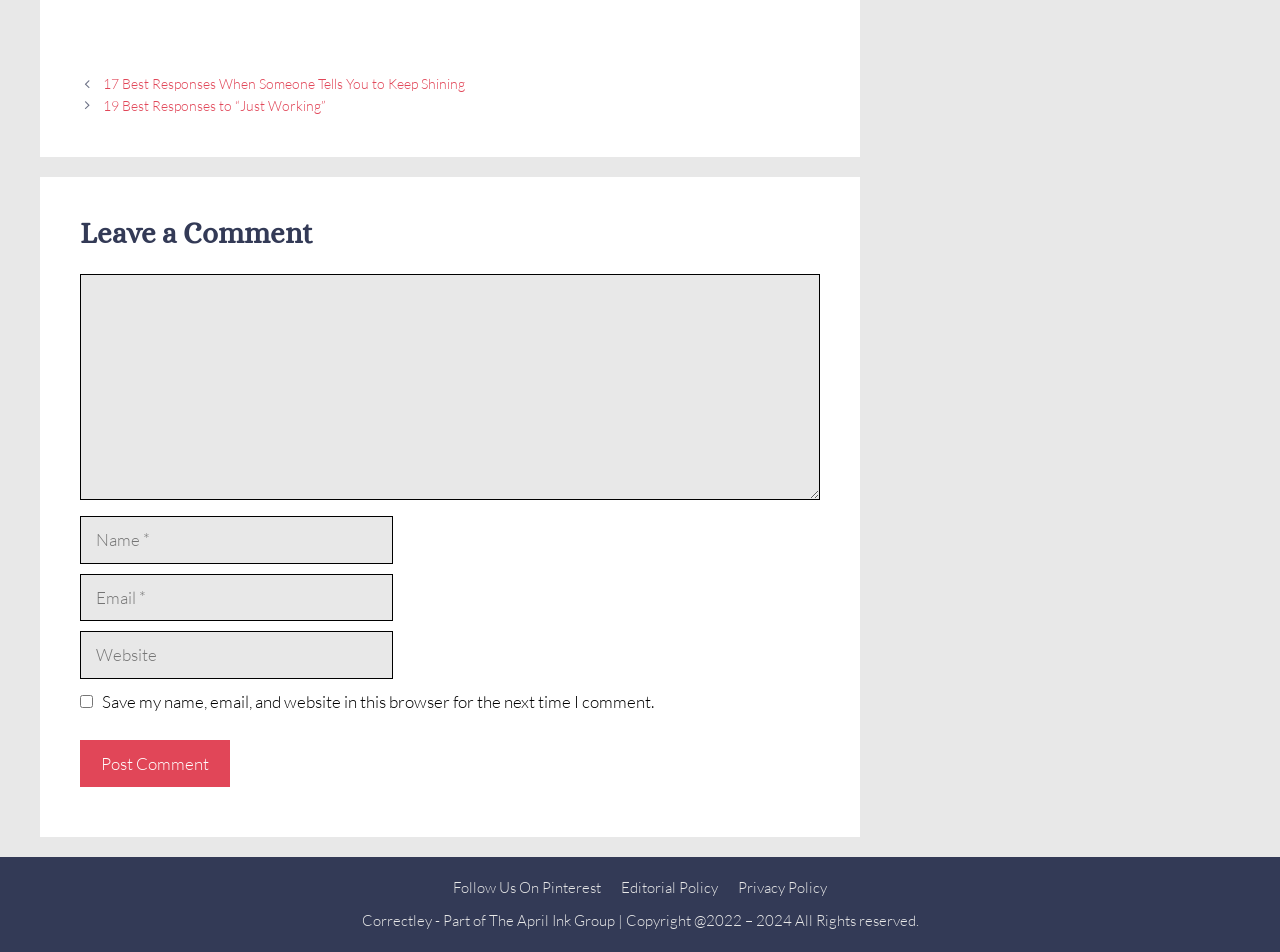Determine the bounding box coordinates of the region to click in order to accomplish the following instruction: "Enter your name". Provide the coordinates as four float numbers between 0 and 1, specifically [left, top, right, bottom].

[0.062, 0.542, 0.307, 0.592]